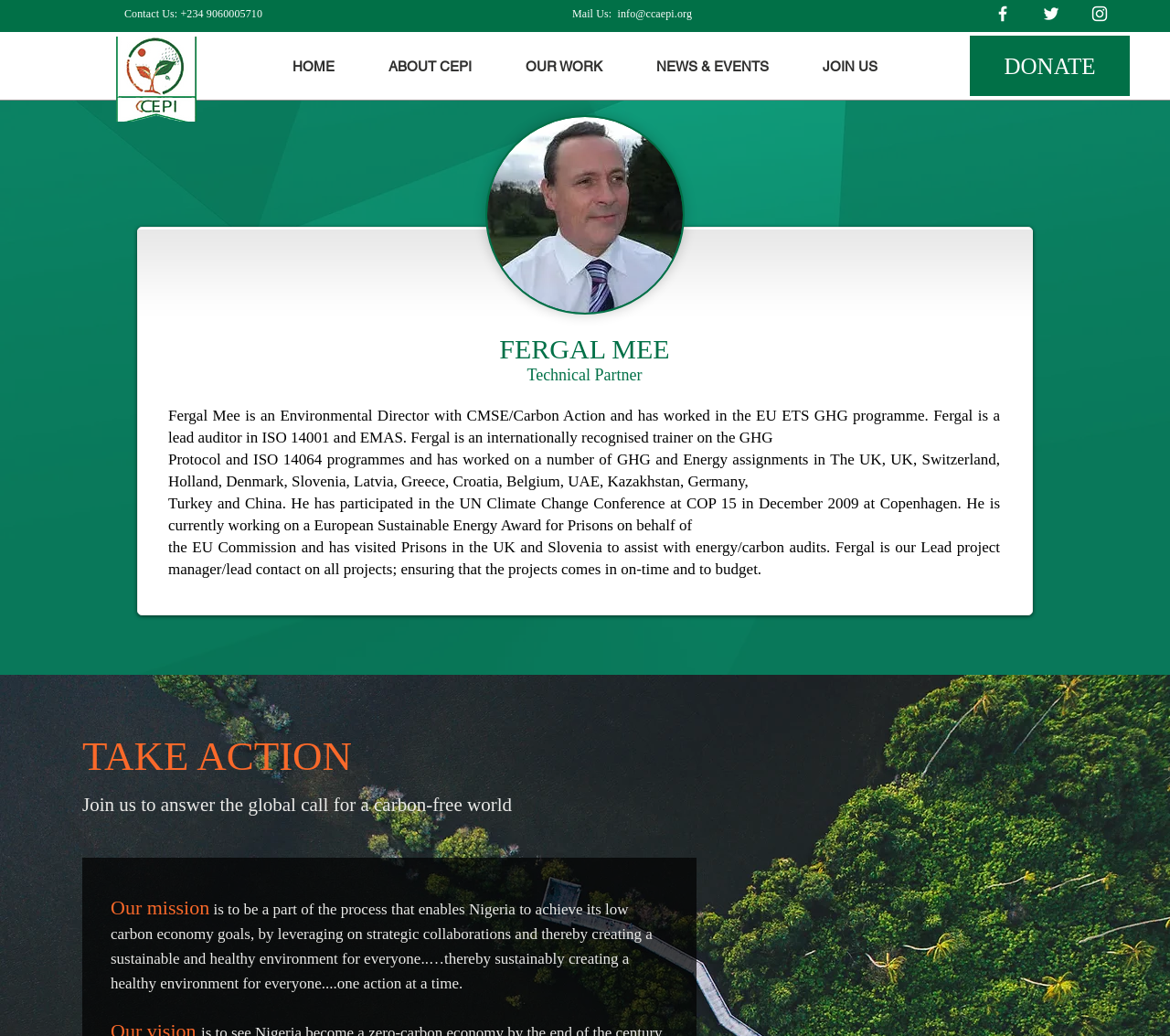Determine the coordinates of the bounding box for the clickable area needed to execute this instruction: "Visit our Facebook page".

[0.848, 0.004, 0.866, 0.023]